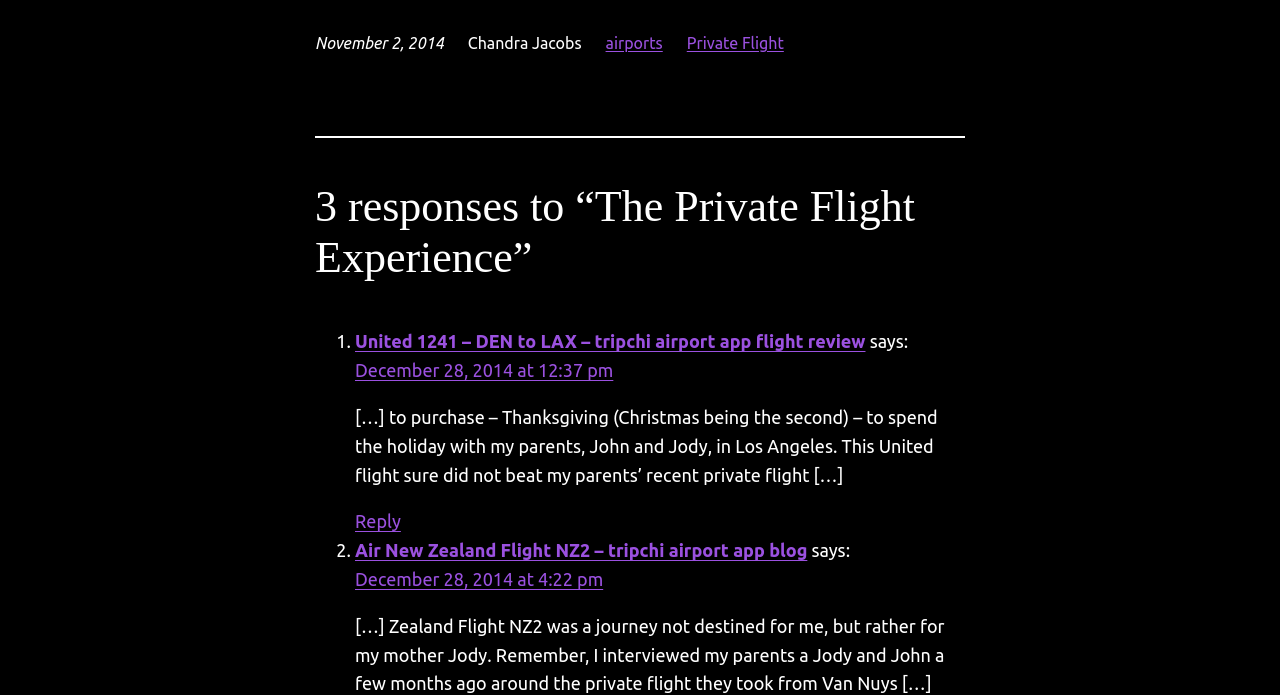What is the topic of the second response?
Could you answer the question in a detailed manner, providing as much information as possible?

The topic of the second response can be inferred from the link 'Air New Zealand Flight NZ2 – tripchi airport app blog' and the surrounding text, which suggests that the response is a review of an Air New Zealand flight.